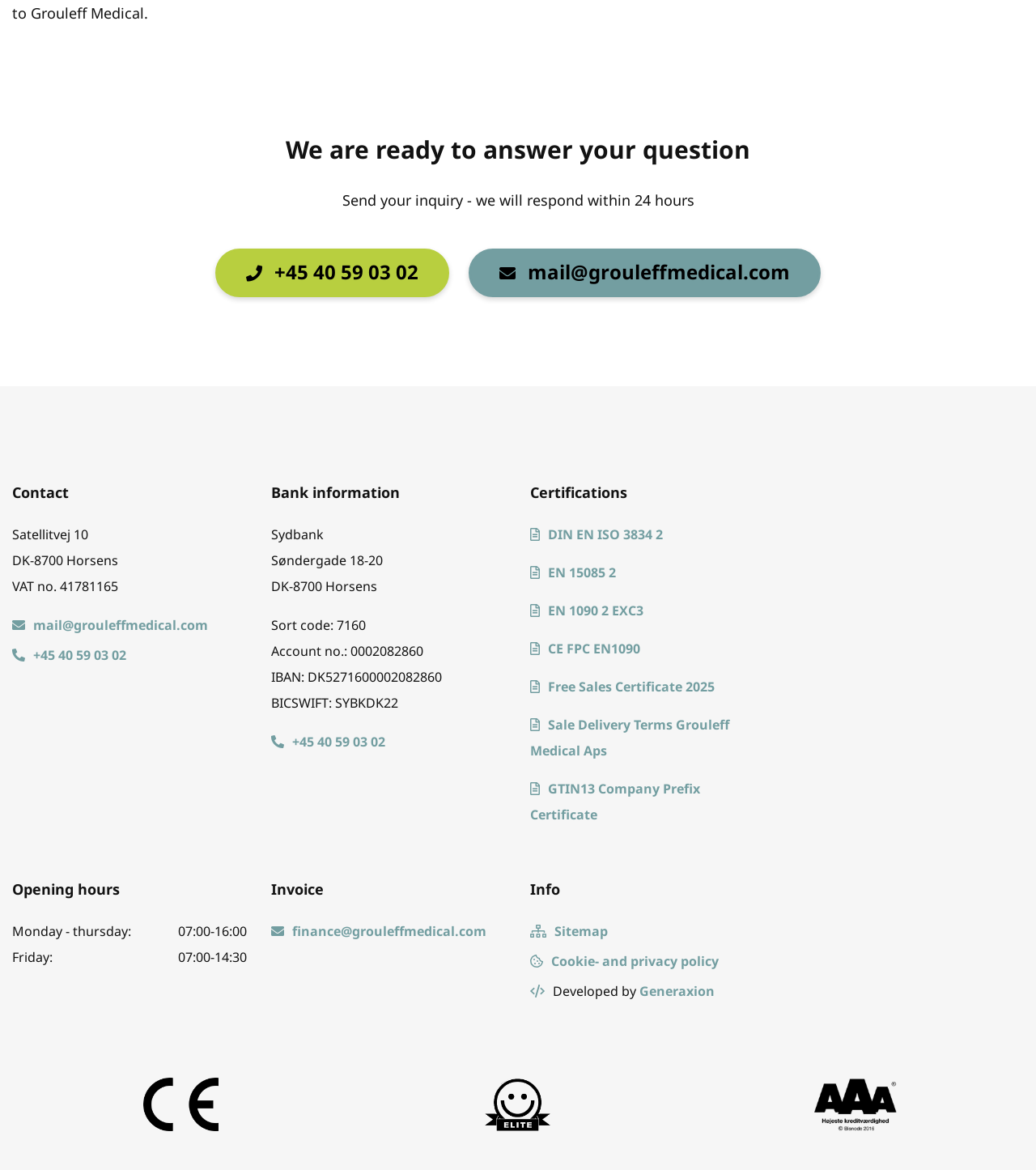What is the company's VAT number?
Respond to the question with a single word or phrase according to the image.

41781165